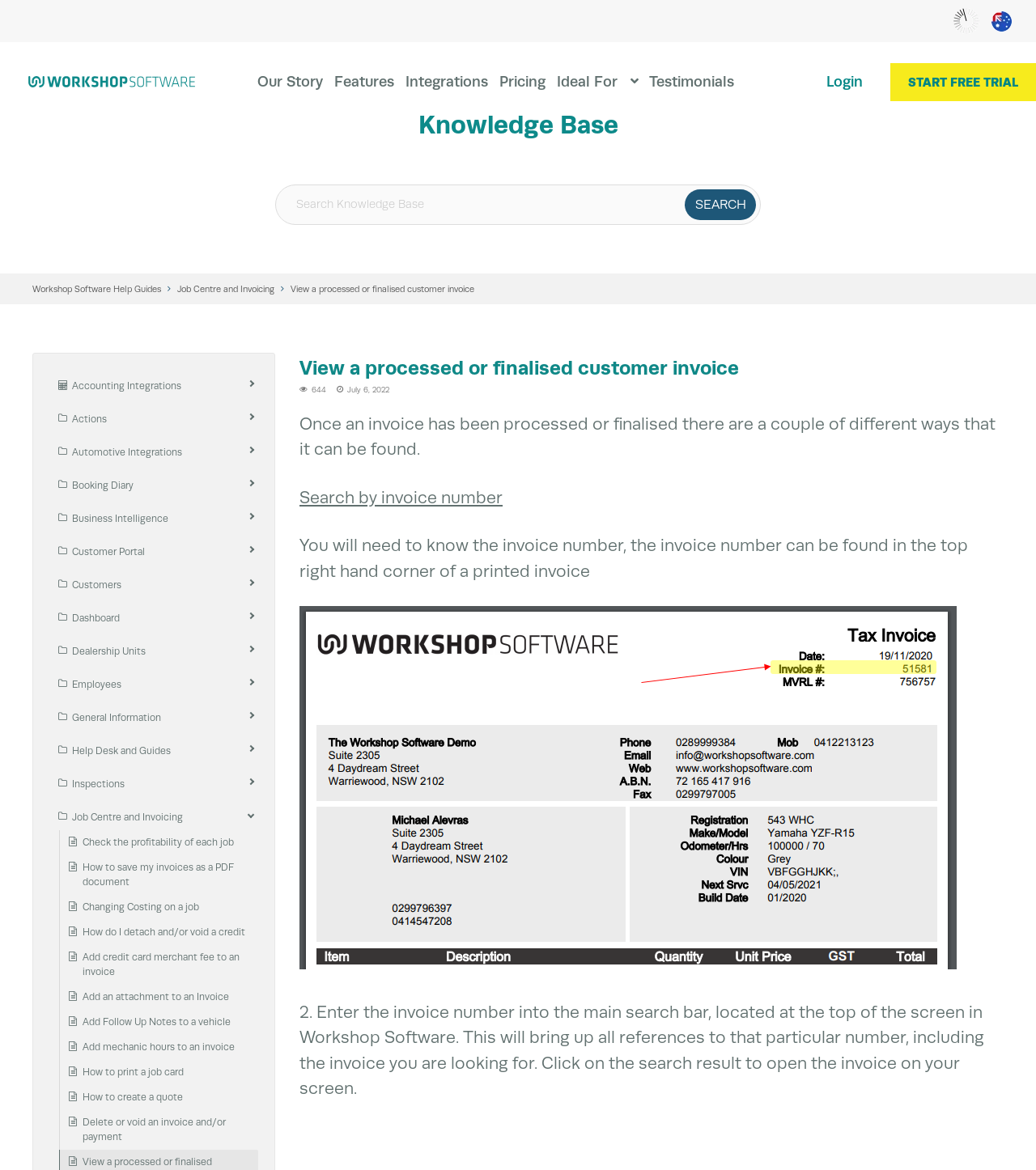Locate the bounding box coordinates of the element to click to perform the following action: 'View a processed or finalised customer invoice'. The coordinates should be given as four float values between 0 and 1, in the form of [left, top, right, bottom].

[0.28, 0.243, 0.458, 0.251]